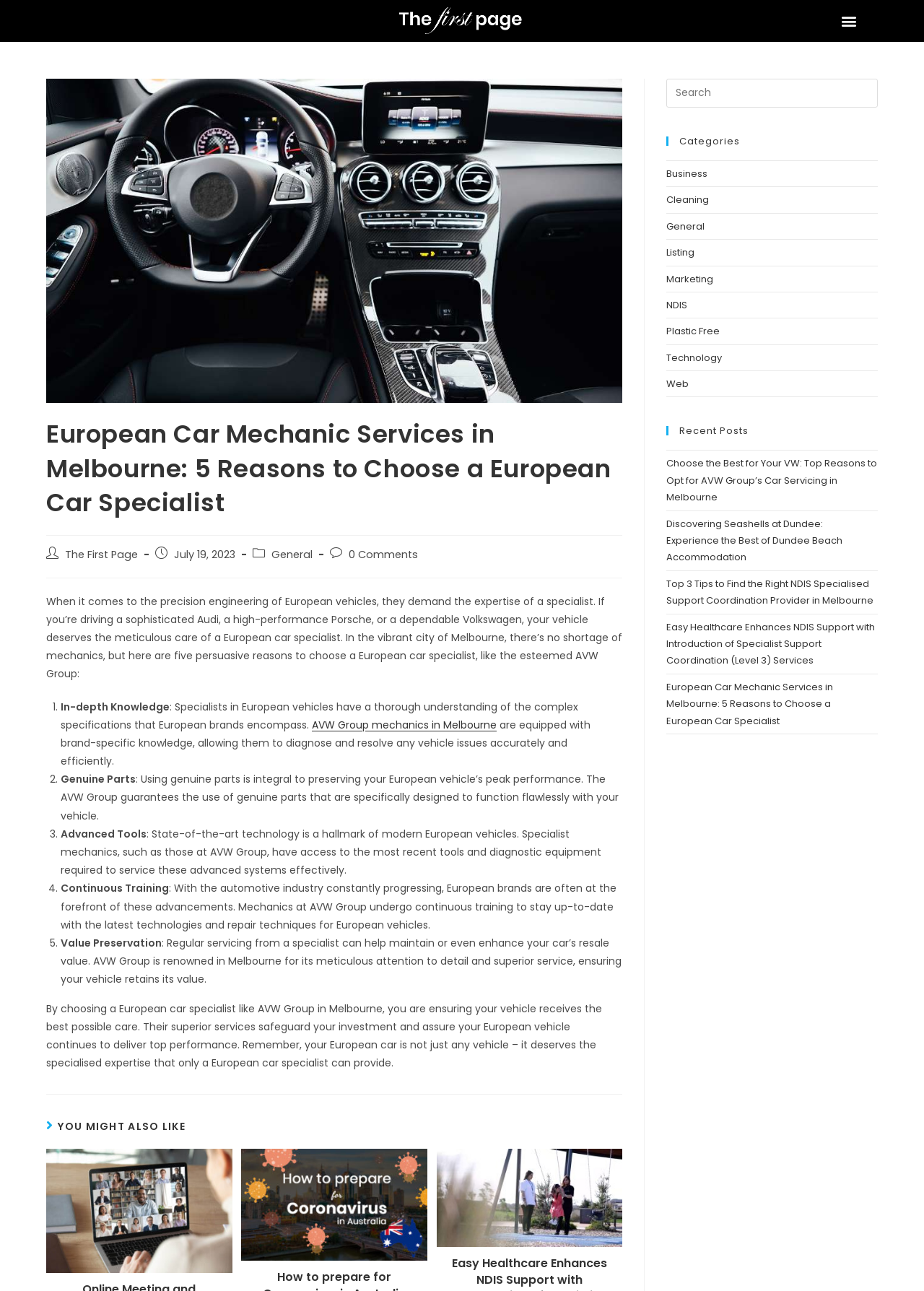What is the name of the company mentioned in the article?
Please provide a detailed and comprehensive answer to the question.

I found the name of the company by looking at the article content, where I saw multiple mentions of 'AVW Group' as a European car specialist in Melbourne.